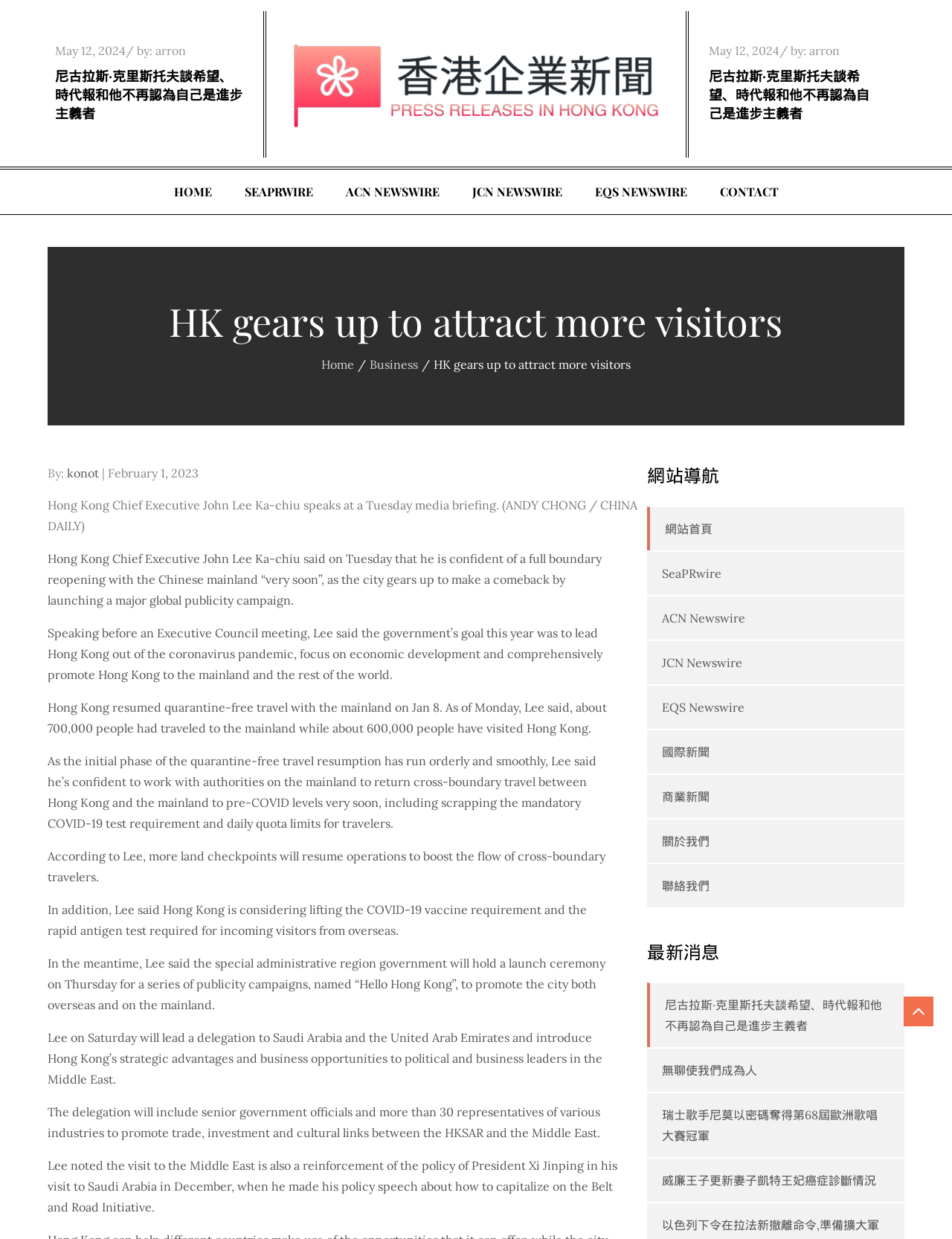Generate a comprehensive description of the contents of the webpage.

The webpage is about Hong Kong PR, with a focus on news and publicity campaigns. At the top, there is a heading "HK gears up to attract more visitors" and a navigation menu with links to "HOME", "SEAPRWIRE", "ACN NEWSWIRE", "JCN NEWSWIRE", "EQS NEWSWIRE", and "CONTACT".

Below the navigation menu, there are two articles, each with a heading, posted date, and author information. The first article has a heading "尼古拉斯·克里斯托夫談希望、時代報和他不再認為自己是進步主義者" and is posted by "arron" on May 12, 2024. The second article has the same heading and is also posted by "arron" on May 12, 2024.

To the right of the articles, there is a section with links to various news sources, including "網站導航", "SeaPRwire", "ACN Newswire", "JCN Newswire", "EQS Newswire", and "國際新聞".

Below the articles, there is a main content section with a heading "HK gears up to attract more visitors" and a subheading "By: konot". The content discusses Hong Kong Chief Executive John Lee Ka-chiu's speech about the city's plans to attract more visitors and promote itself globally. The article includes quotes from Lee and information about the city's quarantine-free travel resumption with the mainland.

There are also several links to other news articles at the bottom of the page, including "尼古拉斯·克里斯托夫談希望、時代報和他不再認為自己是進步主義者", "無聊使我們成為人", "瑞士歌手尼莫以密碼奪得第68屆歐洲歌唱大賽冠軍", and "威廉王子更新妻子凱特王妃癌症診斷情況".